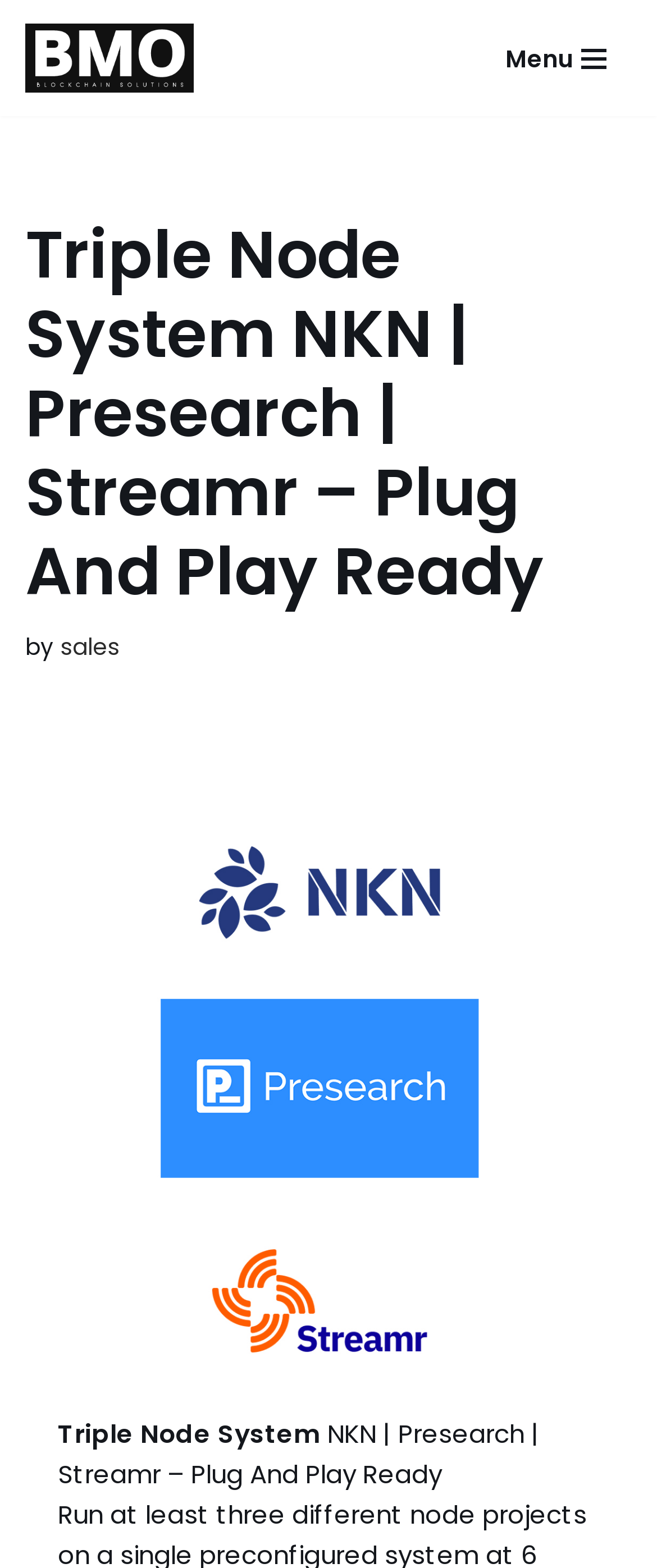What is the product/service mentioned?
Make sure to answer the question with a detailed and comprehensive explanation.

I found the product/service mentioned by looking at the static text elements on the page. The text 'Triple Node System' appears multiple times, suggesting it is the main product or service being discussed.